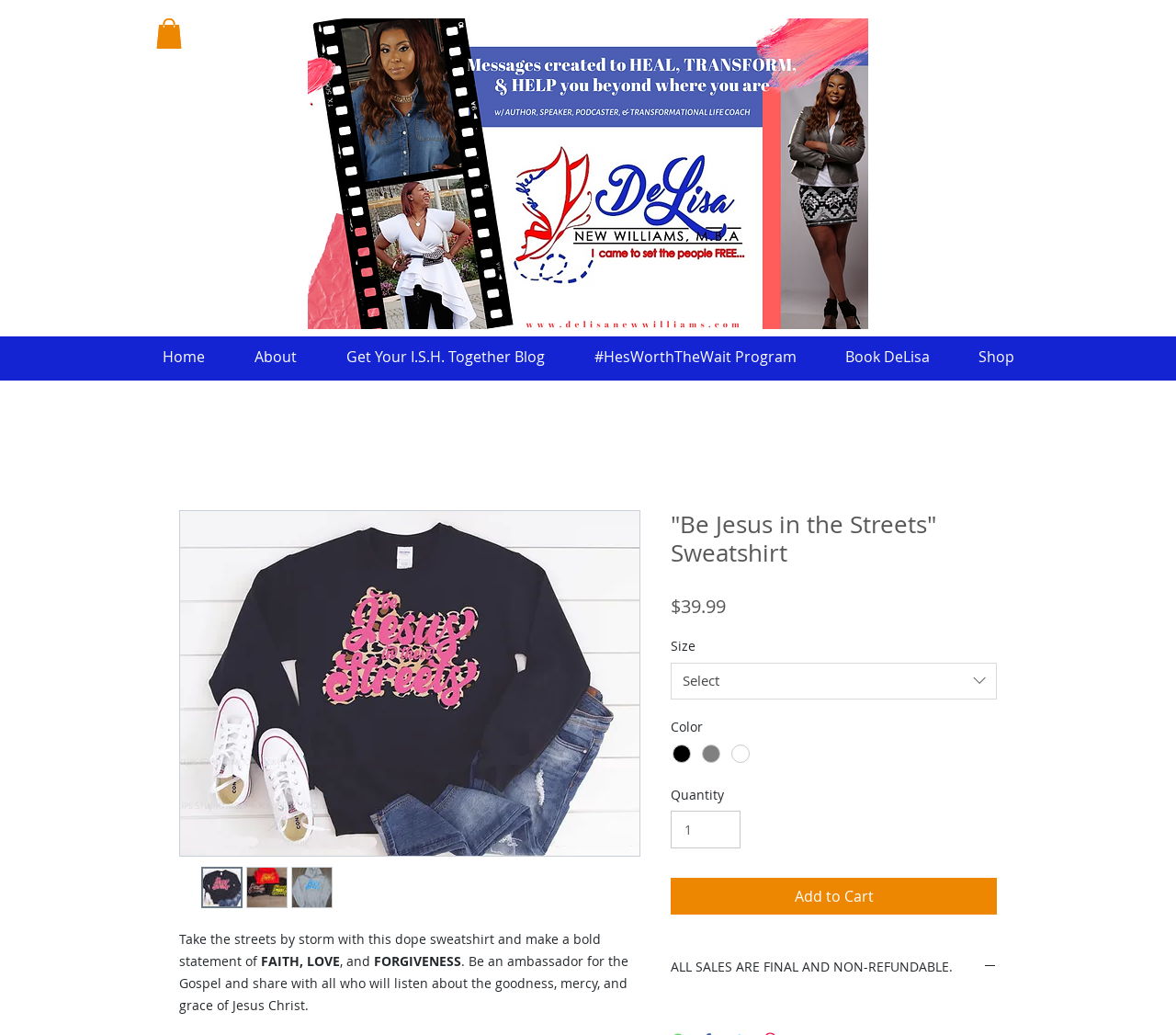Locate the coordinates of the bounding box for the clickable region that fulfills this instruction: "View the 'Be Jesus in the Streets' Sweatshirt image".

[0.153, 0.493, 0.544, 0.826]